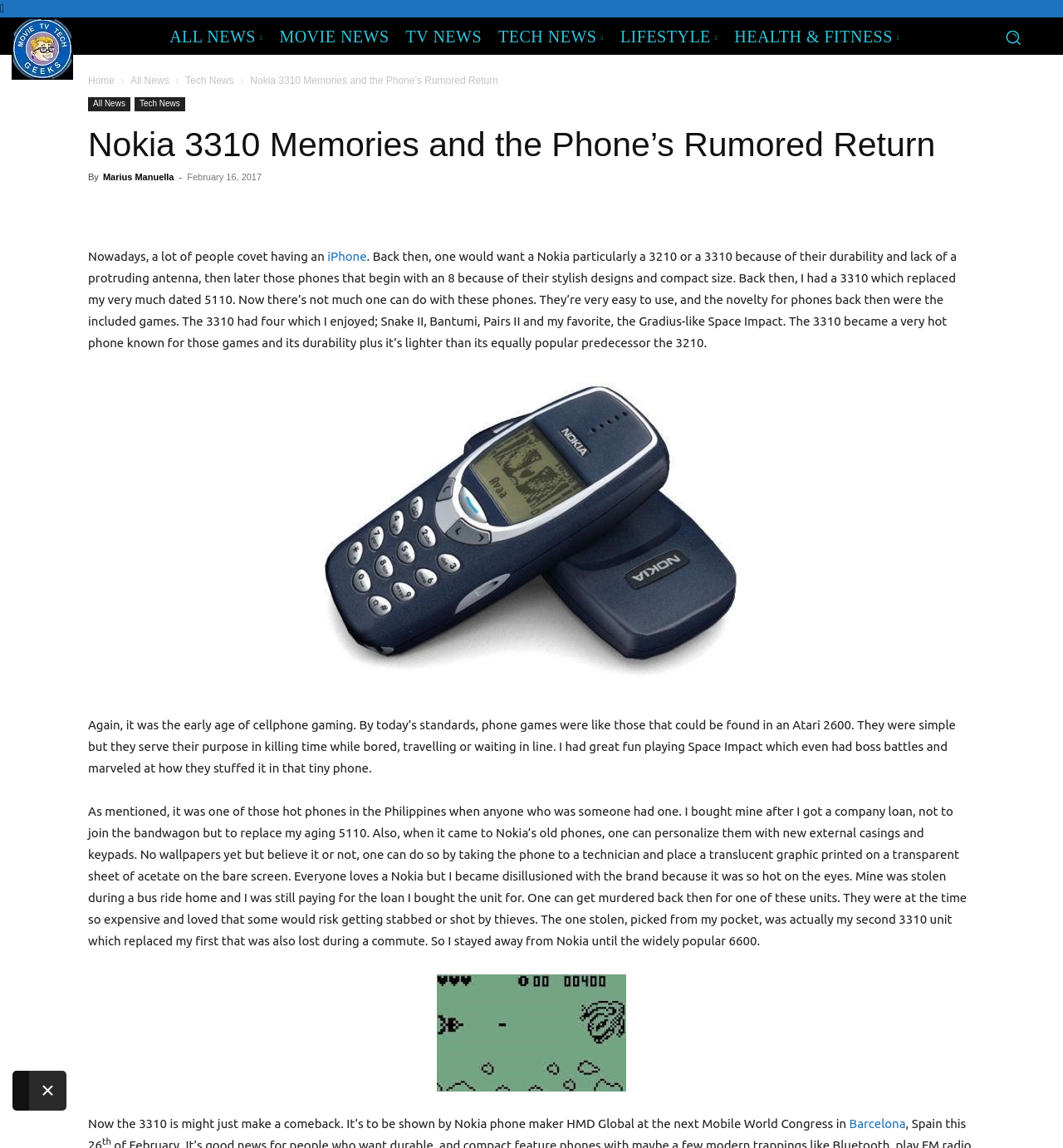Identify the bounding box coordinates for the element that needs to be clicked to fulfill this instruction: "Click on the 'Movie TV Tech Geeks News Logo'". Provide the coordinates in the format of four float numbers between 0 and 1: [left, top, right, bottom].

[0.011, 0.015, 0.069, 0.069]